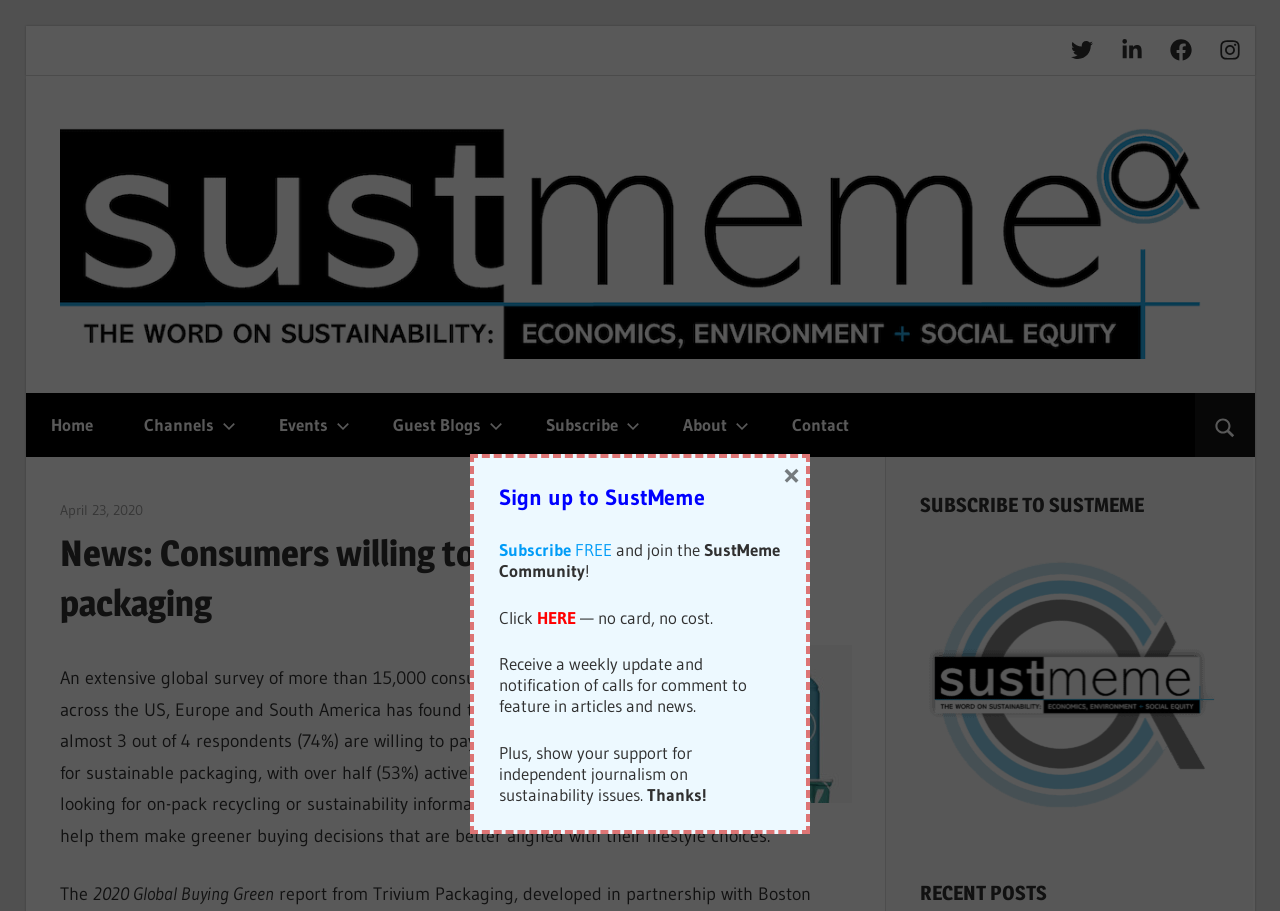Create a detailed summary of all the visual and textual information on the webpage.

This webpage is about sustainability news, specifically a survey on consumers' willingness to pay for sustainable packaging. At the top right corner, there are four social media links: X, Linkedin, Facebook, and Instagram. Below them, there is a link to skip to the content. 

On the top left, there is a banner logo of SustMeme, which is an image with a description "The Word on Sustainability: Economics, Environment + Social Equity". Next to the logo, there is a link to SustMeme and a static text "THE WORD ON SUSTAINABILITY: Economics, Environment & Social Equity". 

Below the banner, there is a search button on the right and a primary navigation menu on the left, which includes links to Home, Channels, Events, Guest Blogs, Subscribe, and About. 

The main content of the webpage is an article about the survey, which is headed by "News: Consumers willing to pay for sustainable packaging". The article is divided into several paragraphs, with the first paragraph describing the survey's findings. There is also a figure below the article, but its content is not specified. 

On the right side of the webpage, there are several sections. The first section is headed by "SUBSCRIBE TO SUSTMEME" and includes a link to subscribe and an image of the SustMeme logo with a strapline. Below it, there is a section headed by "RECENT POSTS". 

Further down, there is a section to sign up to SustMeme, which includes a link to sign up, a link to subscribe, and some descriptive text.